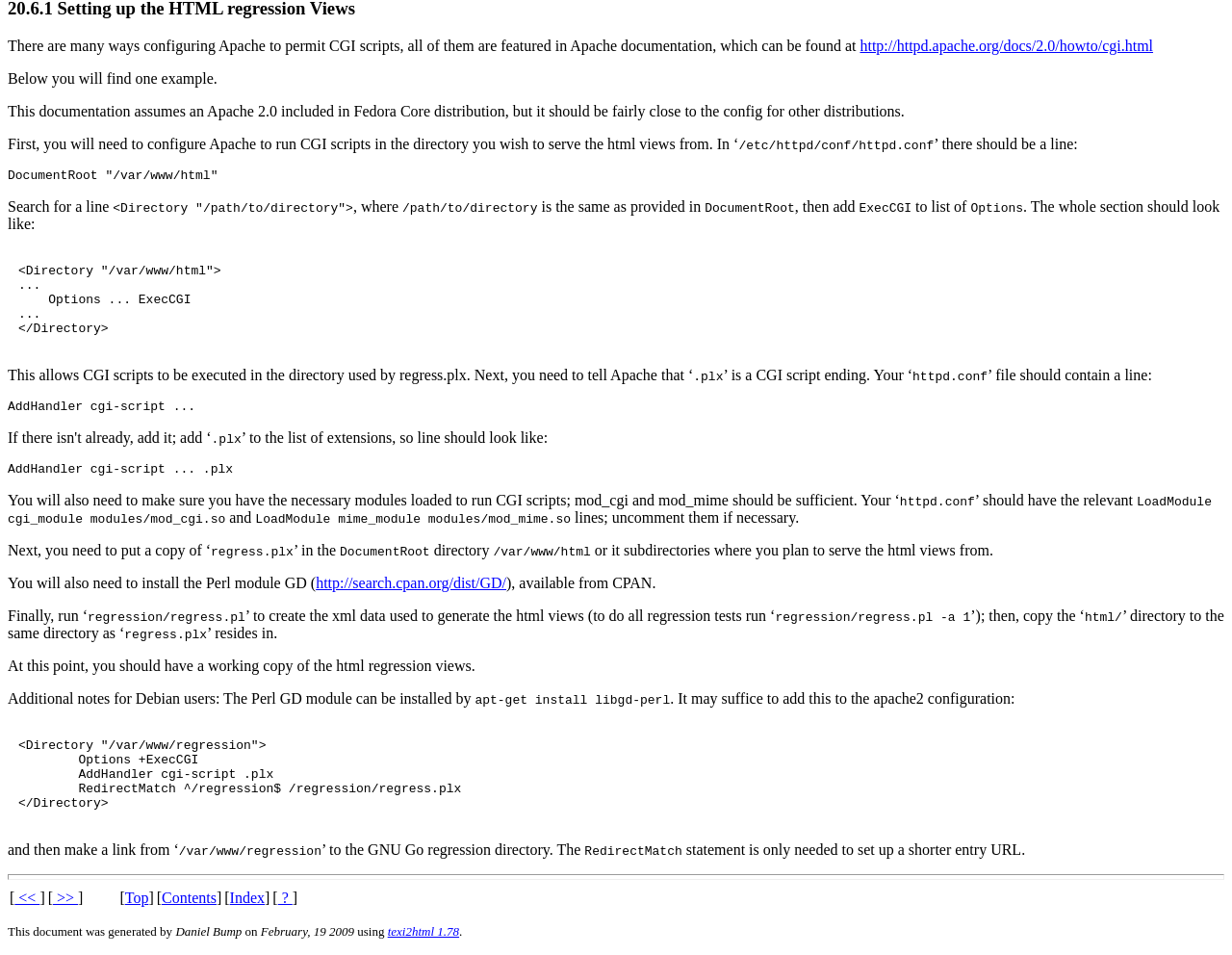Could you locate the bounding box coordinates for the section that should be clicked to accomplish this task: "go to the regression/regress.pl page".

[0.071, 0.639, 0.199, 0.654]